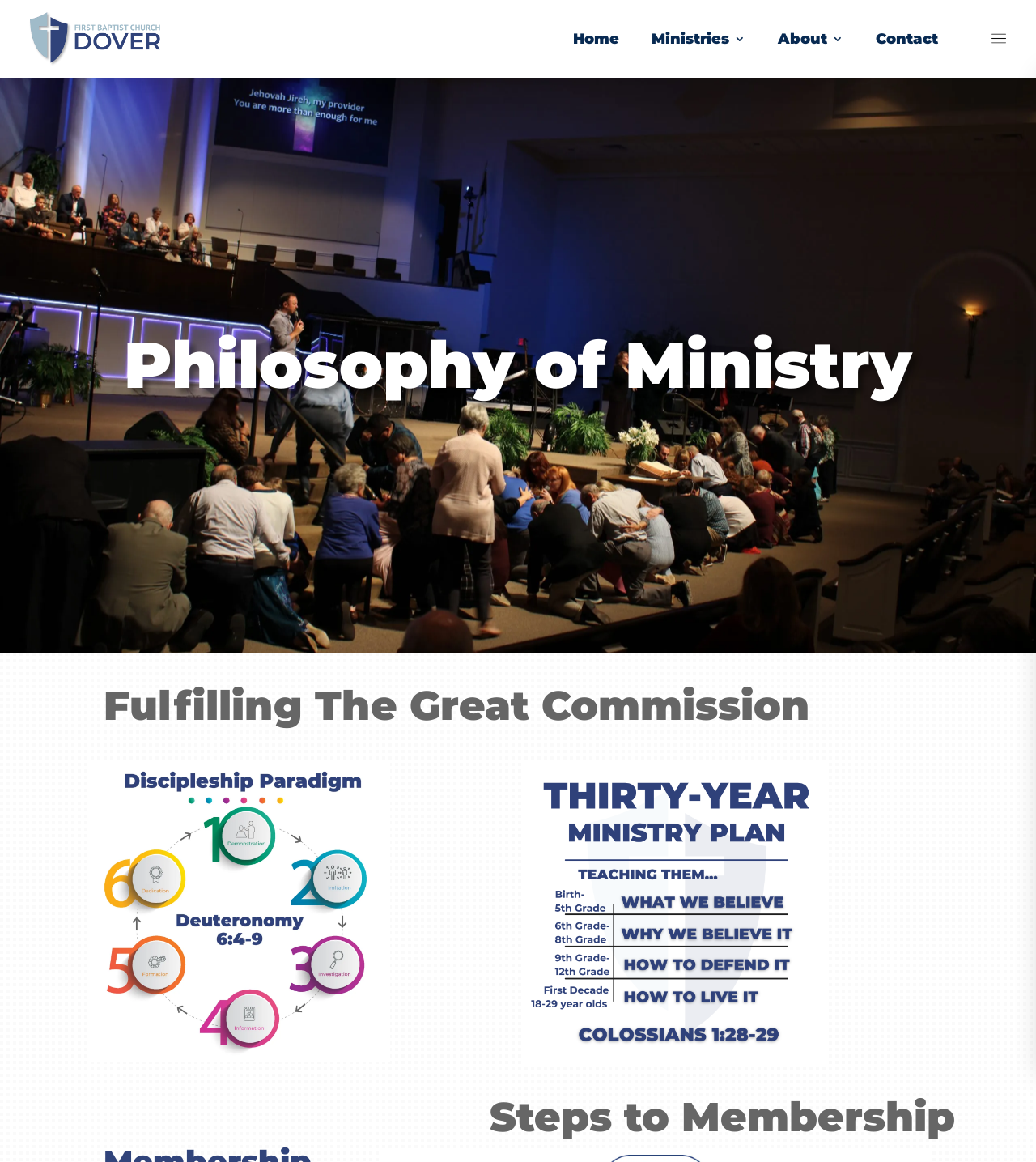Provide a thorough summary of the webpage.

The webpage is about the "About" section of the First Baptist Church Dover. At the top, there are five navigation links: an empty link, "Home", "Ministries 3", "About 3", and "Contact", aligned horizontally and evenly spaced. 

Below the navigation links, there is a section with a heading "Philosophy of Ministry" that spans most of the width of the page. 

Further down, there is a paragraph titled "Fulfilling The Great Commission" that is positioned below the "Philosophy of Ministry" section and takes up about two-thirds of the page width.

To the left of the "Fulfilling The Great Commission" paragraph, there is a vertical arrangement of two images, one on top of the other. 

To the right of the paragraph, there is another vertical arrangement of two images, one on top of the other. 

At the very bottom of the page, there is a section titled "Steps to Membership" that spans most of the width of the page. 

On the top right corner, there is a small image and an empty link.